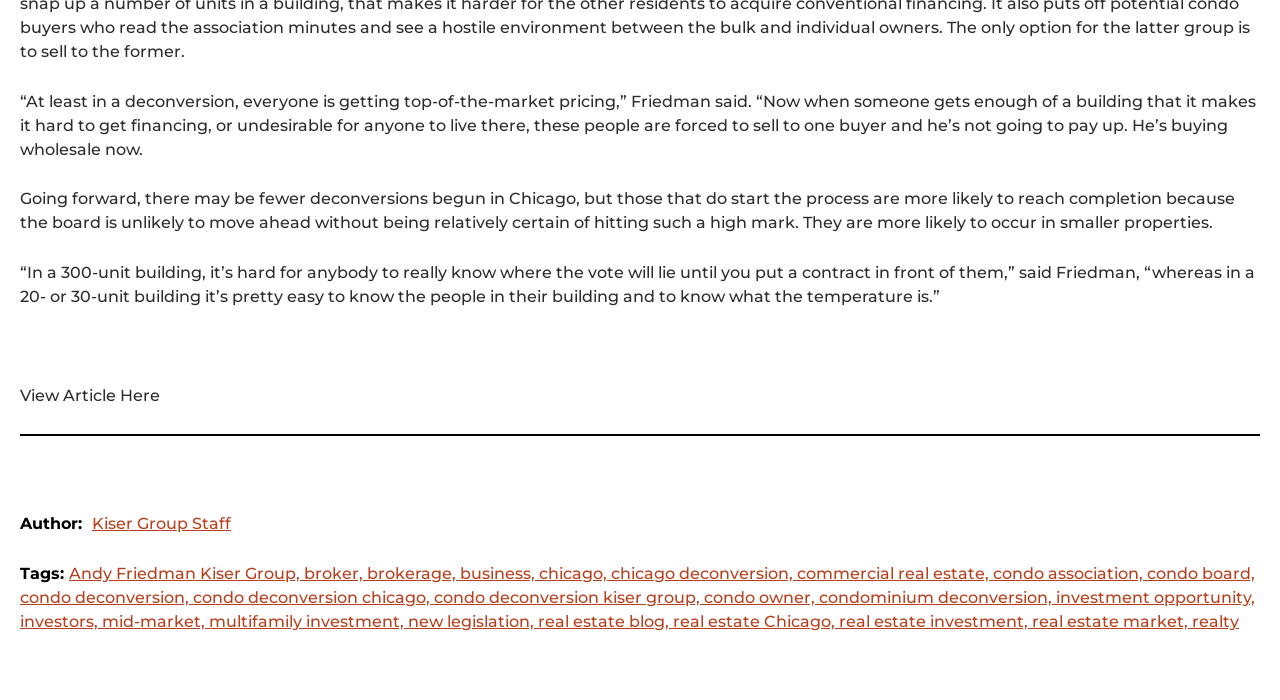Use a single word or phrase to respond to the question:
What type of properties are being discussed?

Multifamily properties